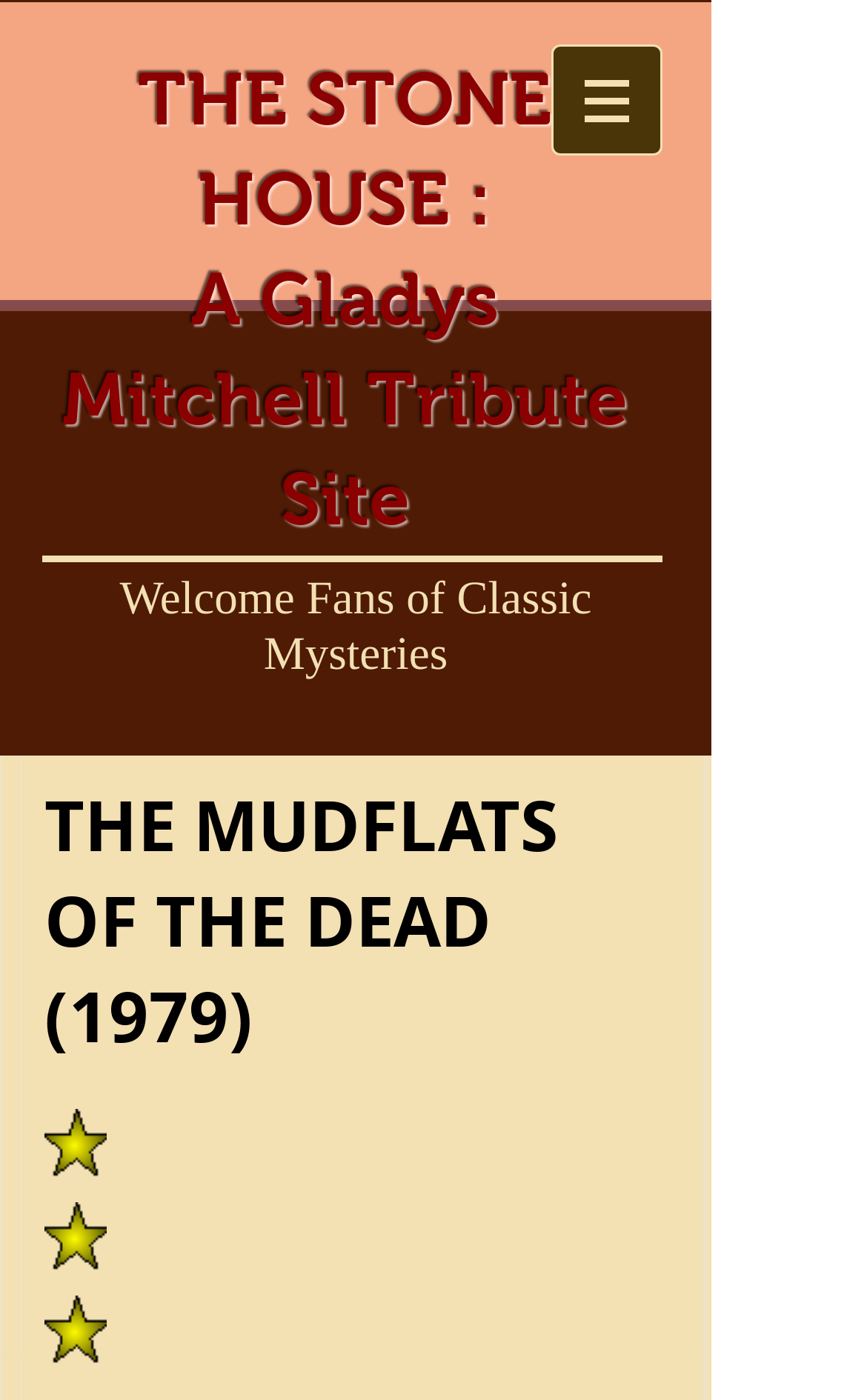Please find the bounding box for the UI element described by: "A Gladys Mitchell Tribute Site".

[0.072, 0.184, 0.723, 0.386]